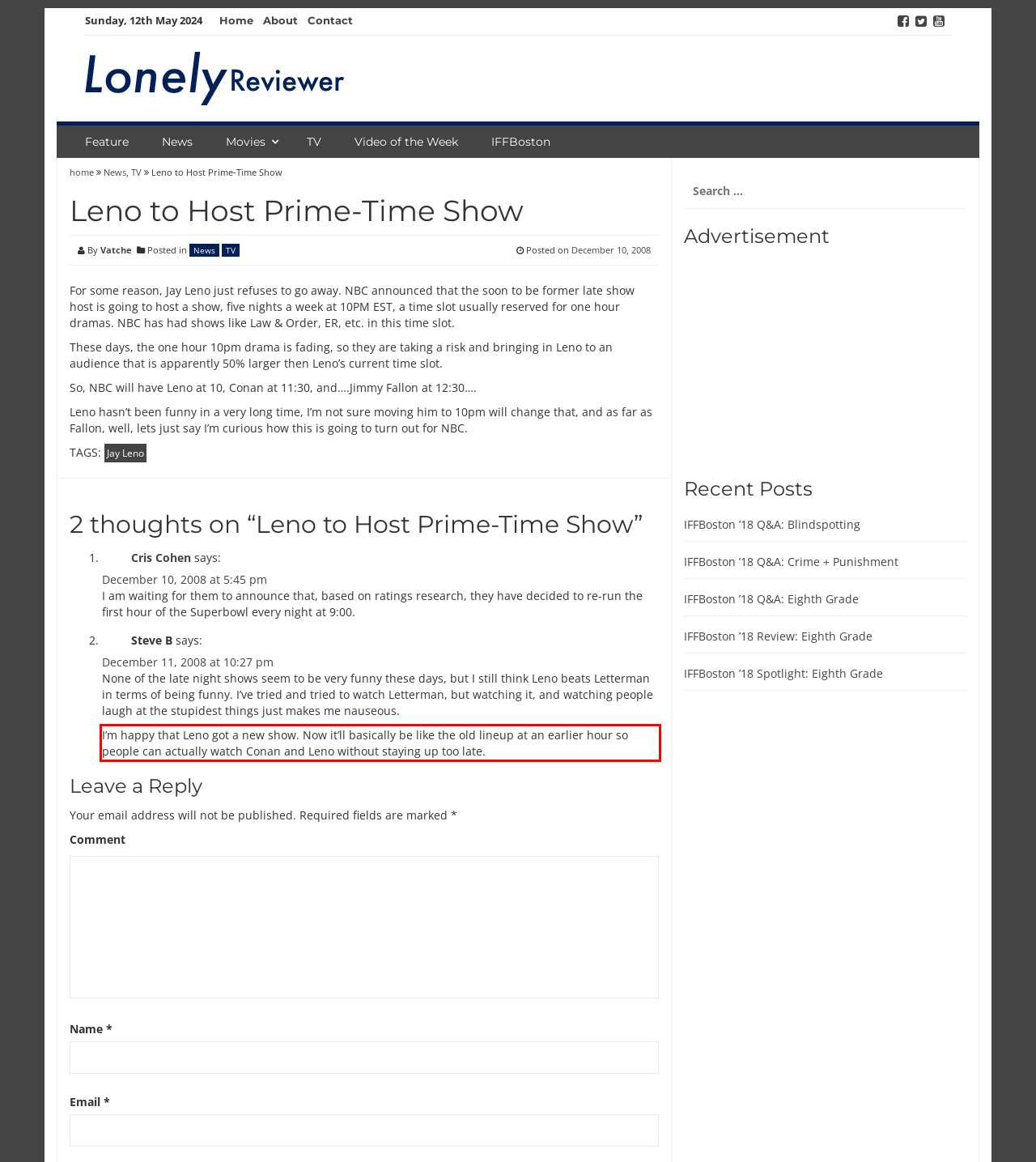Within the screenshot of a webpage, identify the red bounding box and perform OCR to capture the text content it contains.

I’m happy that Leno got a new show. Now it’ll basically be like the old lineup at an earlier hour so people can actually watch Conan and Leno without staying up too late.